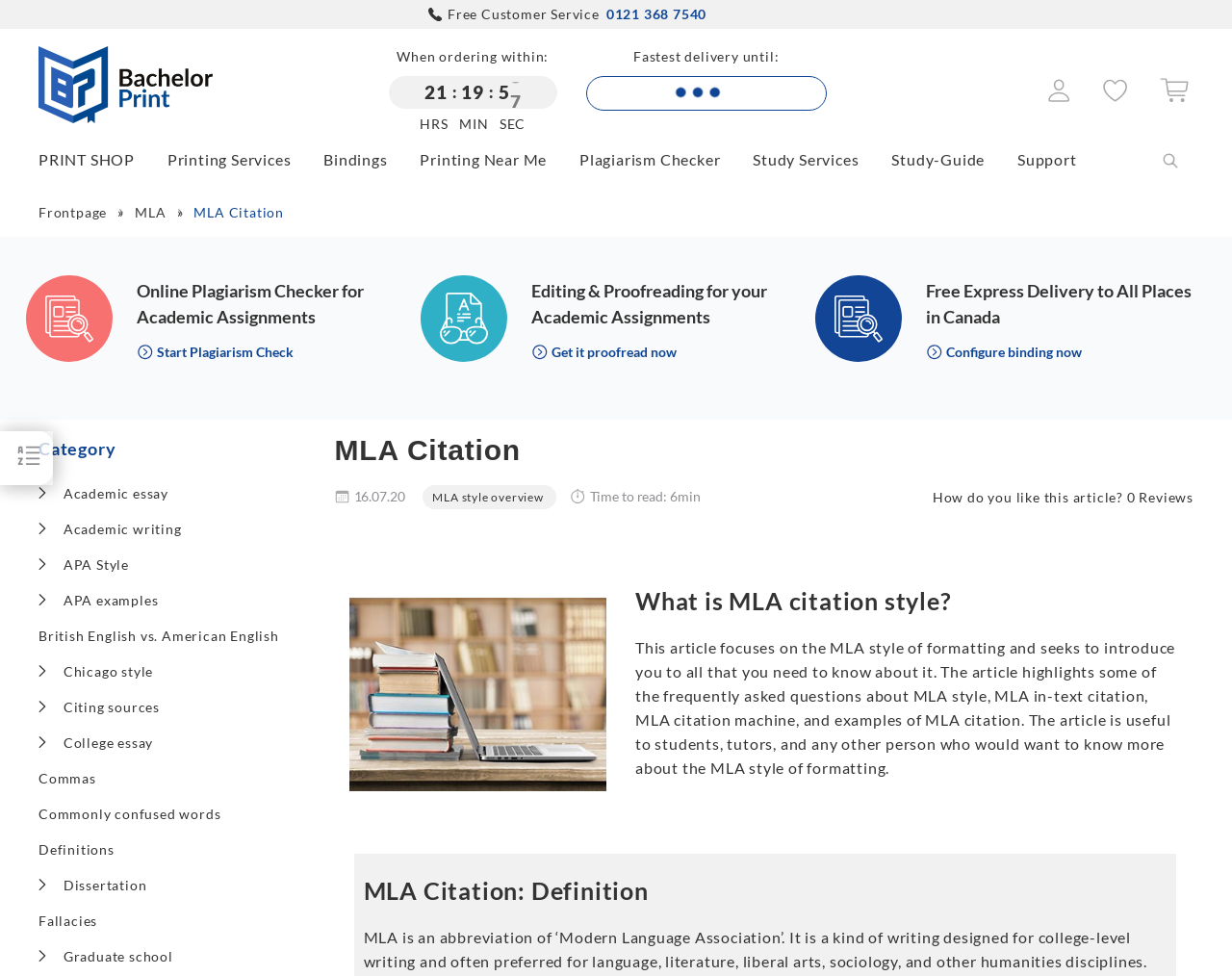How long does it take to read the article?
Use the information from the image to give a detailed answer to the question.

I found the time to read the article by looking at the section with the heading 'MLA Citation', which provides the time to read as '6 minutes'.